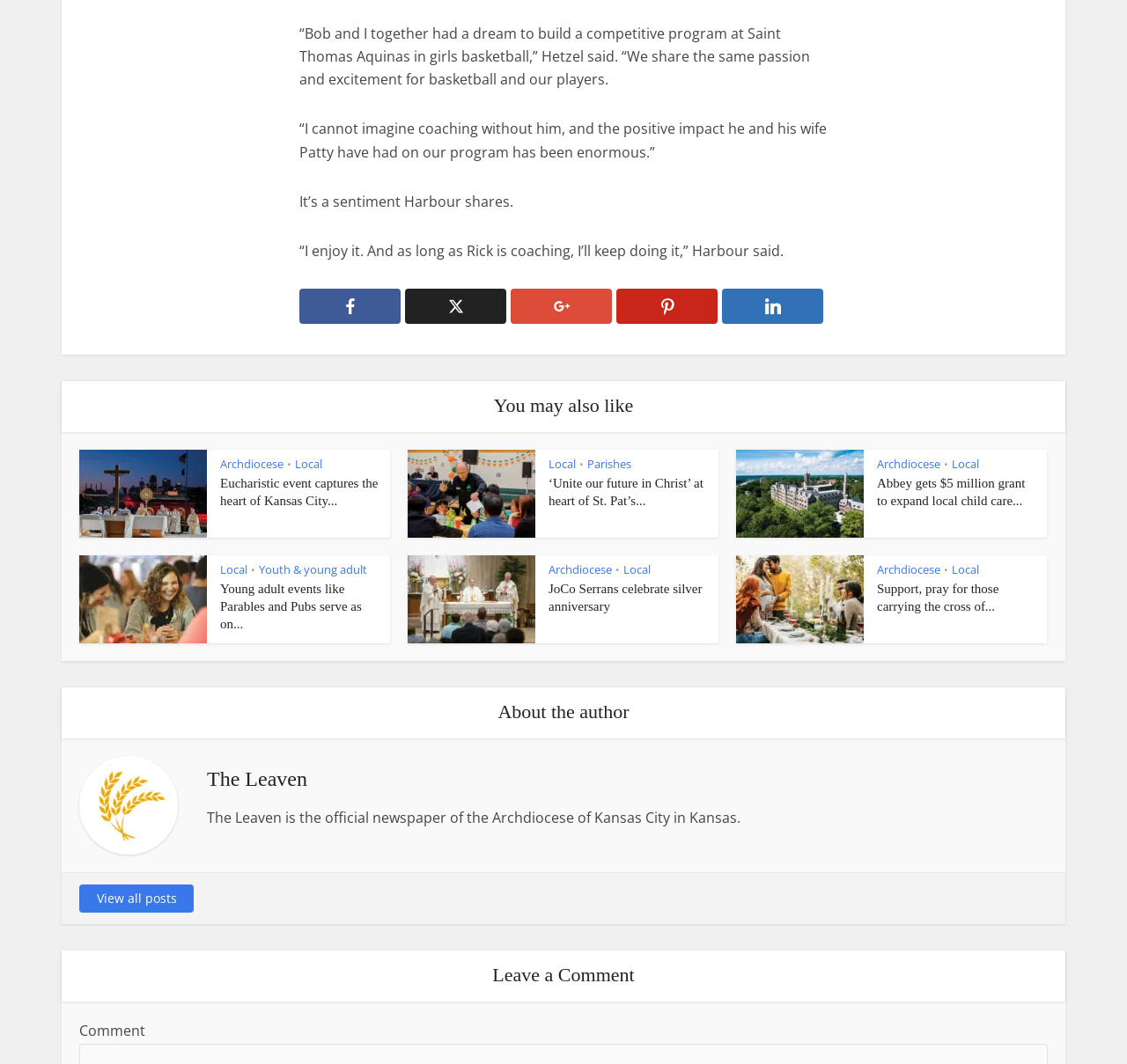Find the bounding box coordinates of the clickable element required to execute the following instruction: "View the 'You may also like' section". Provide the coordinates as four float numbers between 0 and 1, i.e., [left, top, right, bottom].

[0.055, 0.358, 0.945, 0.406]